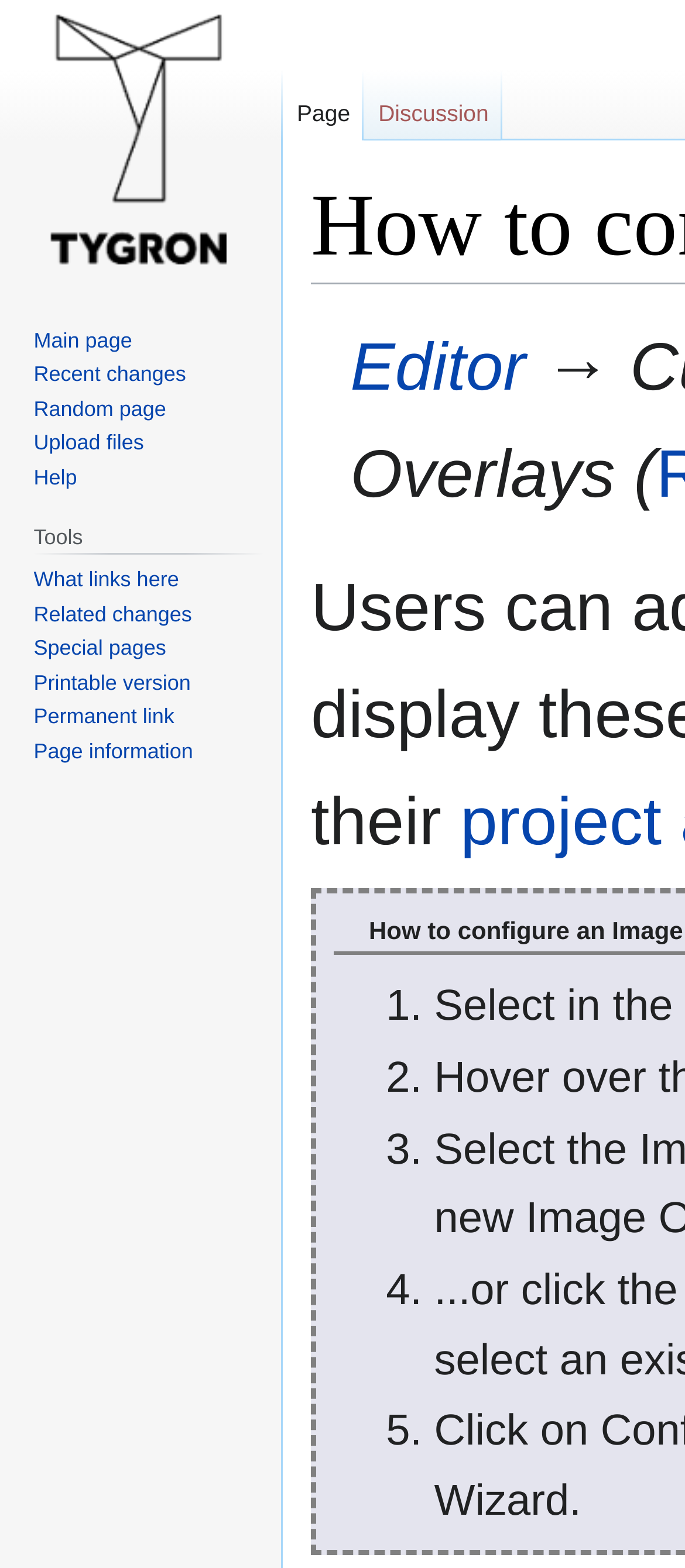Please locate the bounding box coordinates of the region I need to click to follow this instruction: "Go to editor".

[0.511, 0.21, 0.767, 0.258]